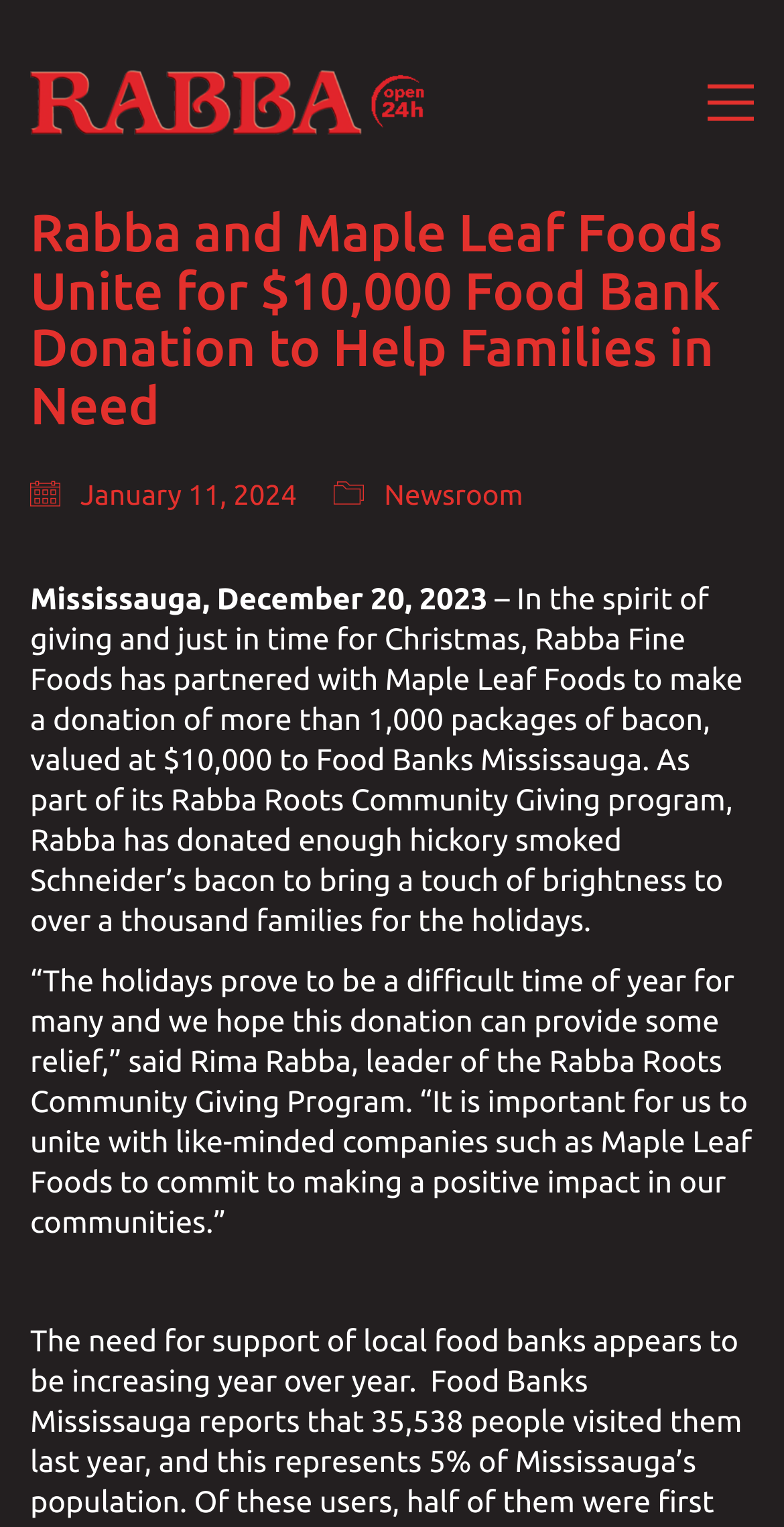Construct a comprehensive description capturing every detail on the webpage.

The webpage appears to be a news article or press release from Rabba Fine Foods. At the top left of the page, there is a link with no text, followed by a header section that spans almost the entire width of the page. The header contains a heading that reads "Rabba and Maple Leaf Foods Unite for $10,000 Food Bank Donation to Help Families in Need". 

Below the header, on the left side of the page, there is a date "January 11, 2024" and a link to the "Newsroom" section. On the same level, but more to the right, there is a paragraph of text that describes the news article, stating that Rabba Fine Foods has partnered with Maple Leaf Foods to make a donation to Food Banks Mississauga. 

Below this paragraph, there is a quote from Rima Rabba, leader of the Rabba Roots Community Giving Program, expressing the importance of uniting with like-minded companies to make a positive impact in the community. The quote is positioned at the bottom left of the page. 

At the top right of the page, there is a link to "Toggle navigation".